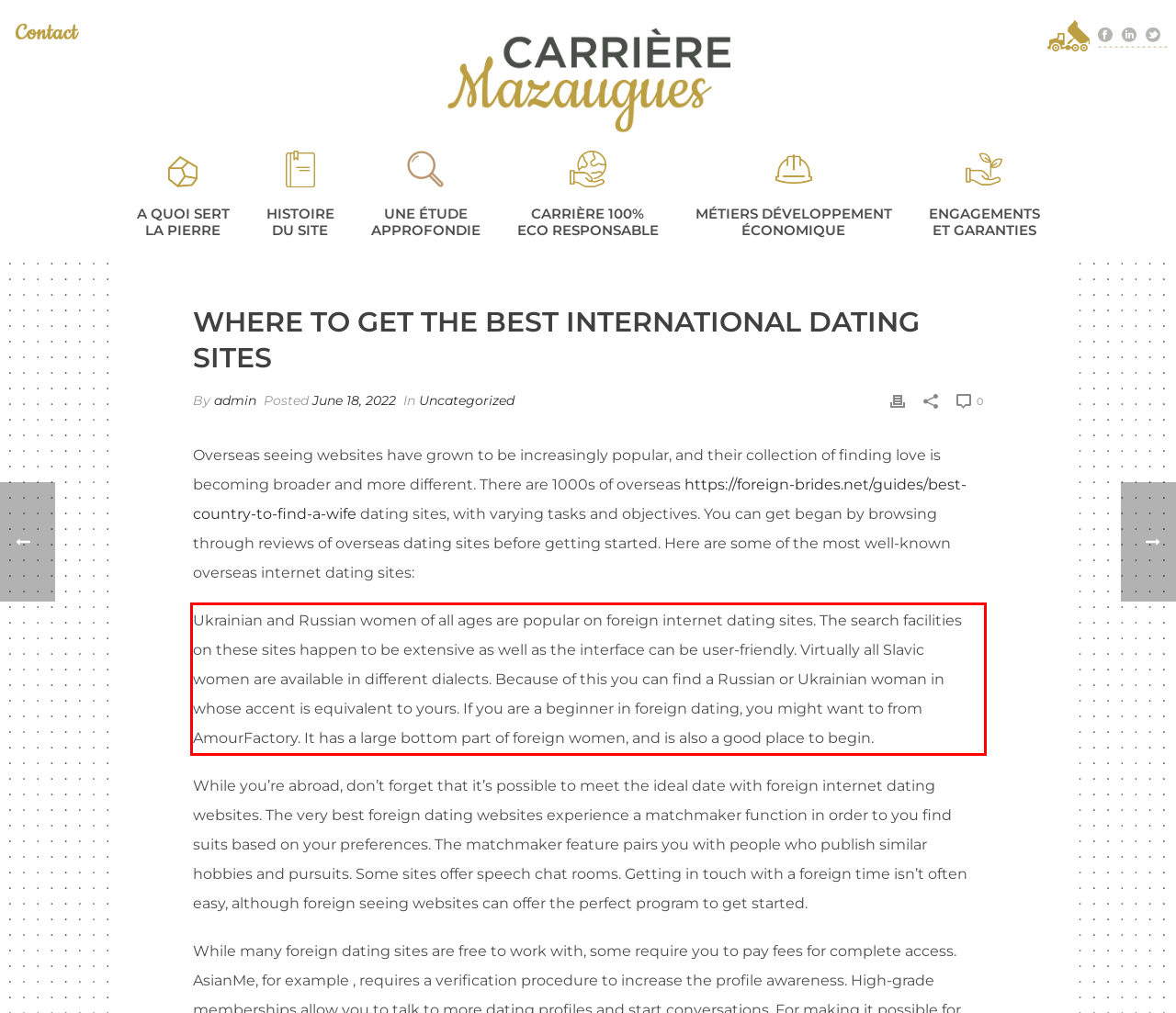Please use OCR to extract the text content from the red bounding box in the provided webpage screenshot.

Ukrainian and Russian women of all ages are popular on foreign internet dating sites. The search facilities on these sites happen to be extensive as well as the interface can be user-friendly. Virtually all Slavic women are available in different dialects. Because of this you can find a Russian or Ukrainian woman in whose accent is equivalent to yours. If you are a beginner in foreign dating, you might want to from AmourFactory. It has a large bottom part of foreign women, and is also a good place to begin.